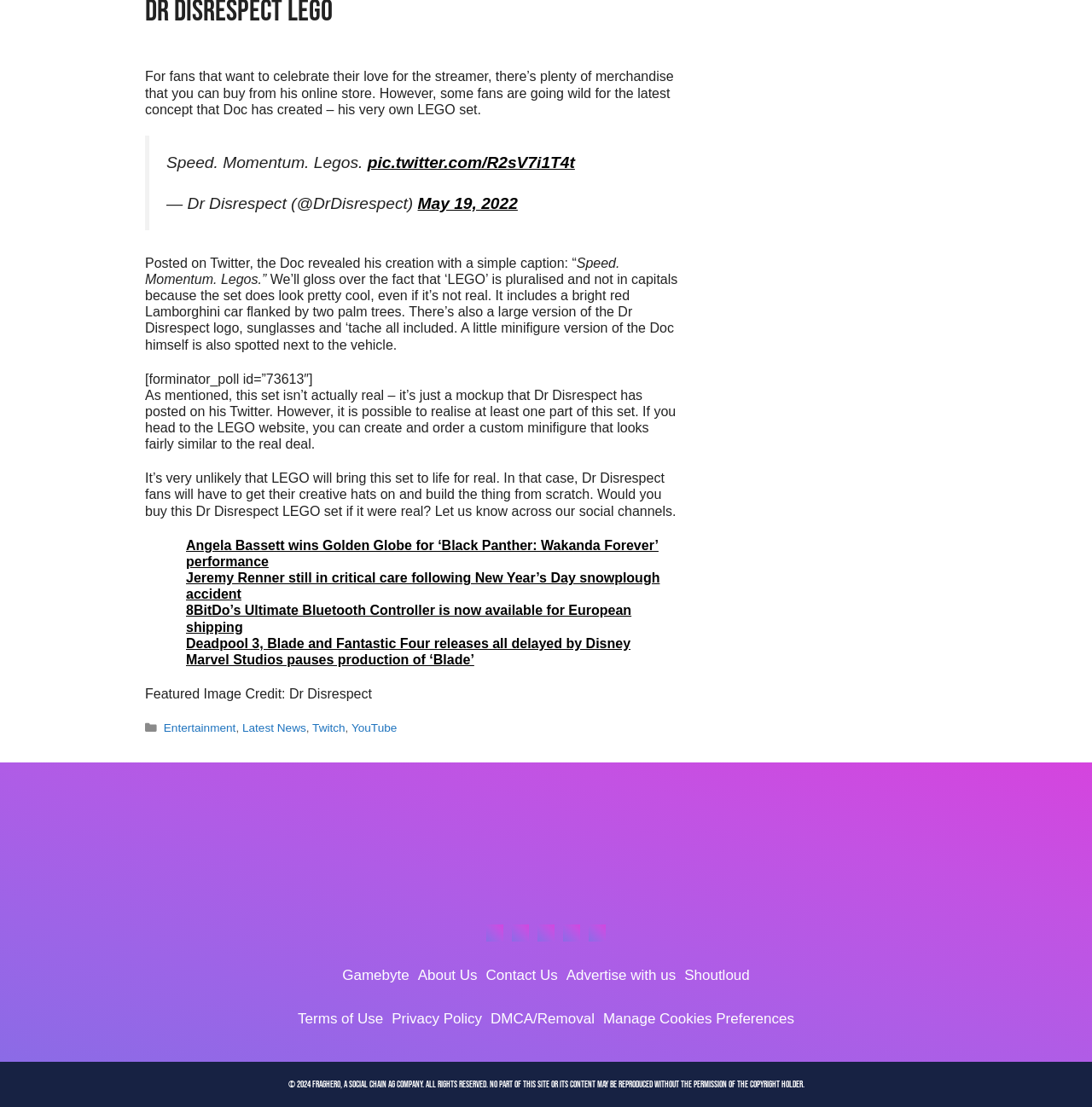Using the webpage screenshot, find the UI element described by Manage Cookies Preferences. Provide the bounding box coordinates in the format (top-left x, top-left y, bottom-right x, bottom-right y), ensuring all values are floating point numbers between 0 and 1.

[0.552, 0.913, 0.727, 0.927]